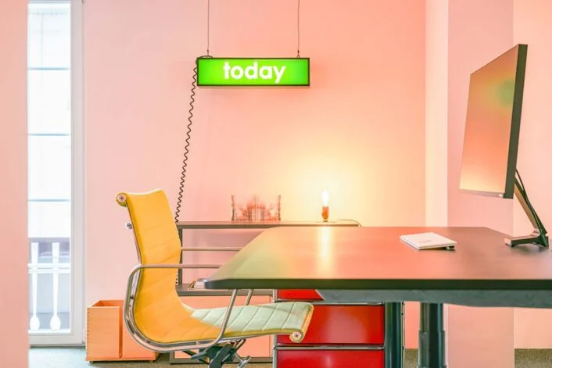Deliver an in-depth description of the image, highlighting major points.

The image showcases a modern and vibrant workspace designed for creativity and productivity. In the foreground, a sleek black desk dominates the scene, complemented by a minimalistic monitor and a neat stack of materials, perhaps ready for the day's work. To the left, a stylish yellow chair adds a pop of color, enhancing the inviting atmosphere.

Above the desk, a neon-green sign reading "today" serves as a motivational focal point, softly illuminated and contrasting against the warm, pastel pink walls. This sign creates a sense of urgency and inspiration, encouraging focus on the tasks at hand. 

The workspace is further brightened by a softly glowing lamp in the background, positioned on a small shelf decorated with items, suggesting a personal touch. To the side, a wooden storage box adds organizational functionality and balances the modern aesthetic with a hint of warmth. Large windows allow natural light to flood in, enhancing the overall ambiance, making this workspace not just functional but also a delightful environment for creativity.